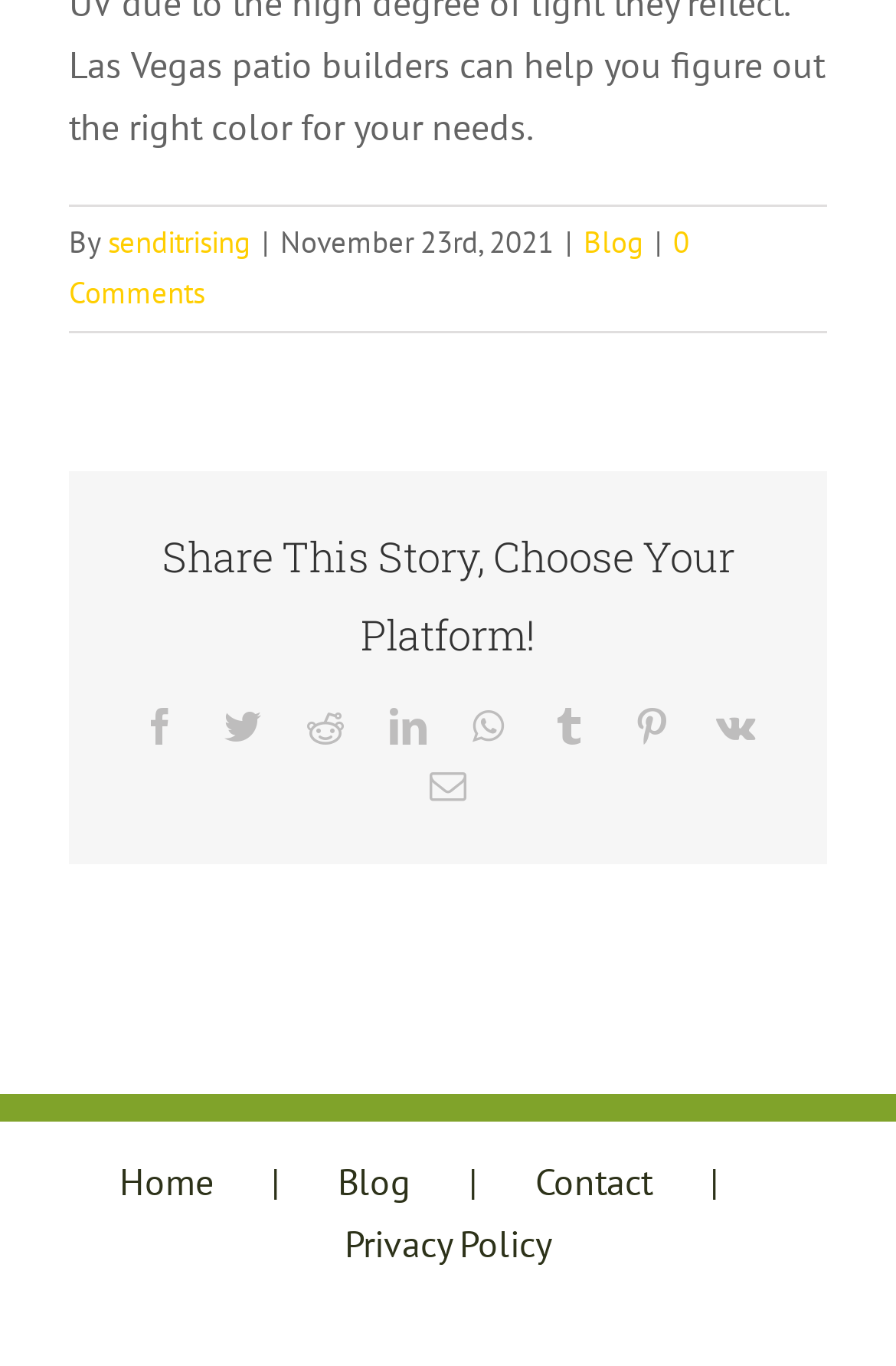Analyze the image and deliver a detailed answer to the question: How many social media platforms are available to share the story?

The webpage provides options to share the story on various social media platforms, which are Facebook, Twitter, Reddit, LinkedIn, WhatsApp, Tumblr, Pinterest, and Vk. Therefore, there are 8 social media platforms available to share the story.